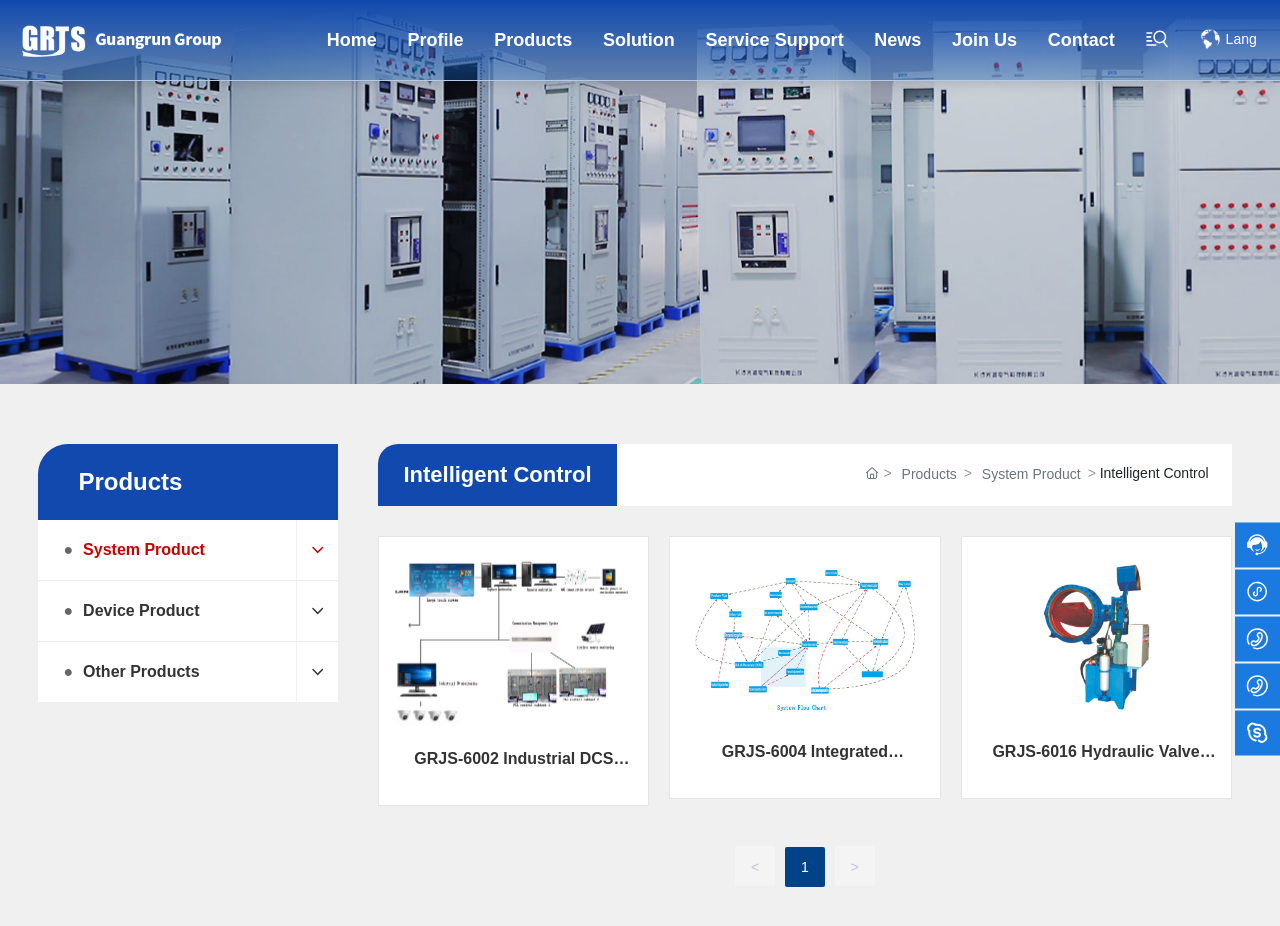What is the phone number for customer service?
Examine the webpage screenshot and provide an in-depth answer to the question.

I found the phone number for customer service by looking at the bottom-right corner of the webpage, where there is a section labeled 'Customer service hotline'. The phone number is listed as +86 19974816888.